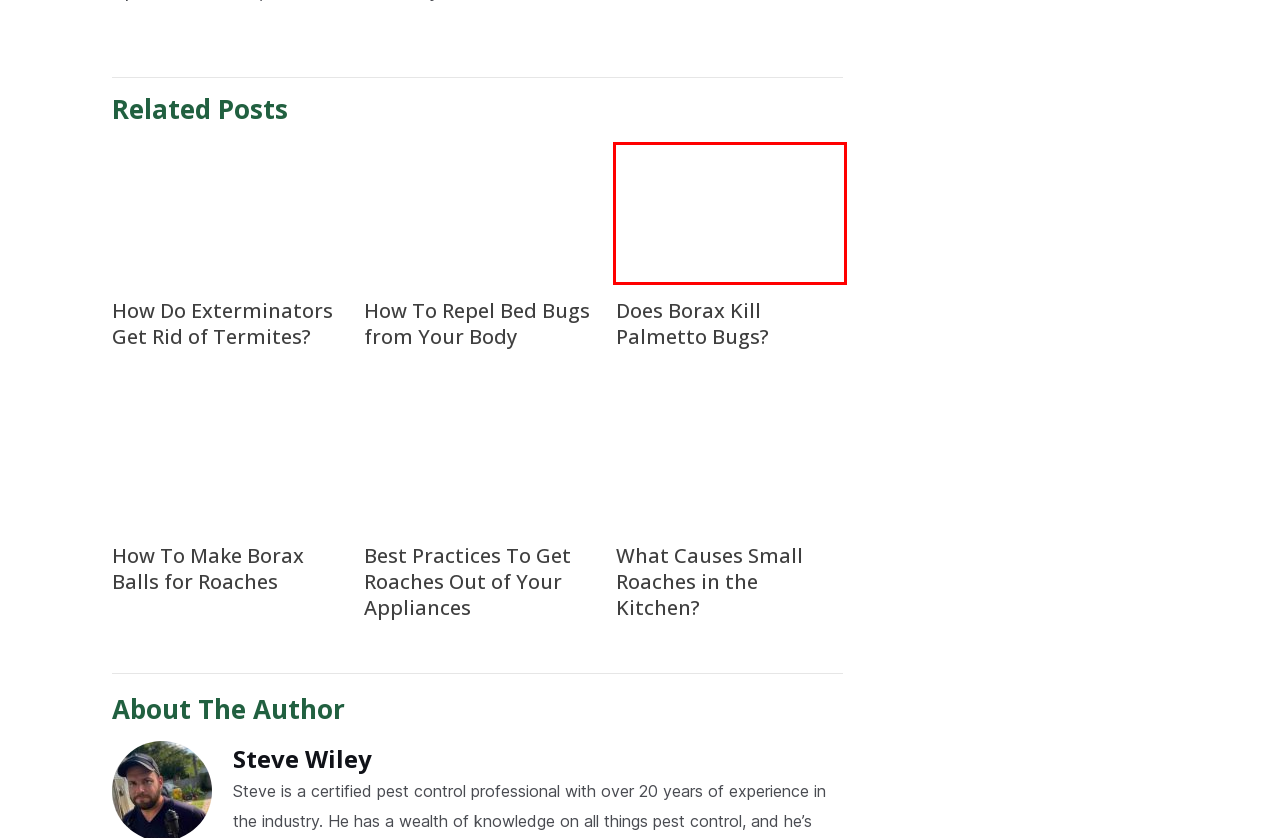You have a screenshot of a webpage with a red bounding box around an element. Choose the best matching webpage description that would appear after clicking the highlighted element. Here are the candidates:
A. Does Borax Kill Palmetto Bugs? | BeatPests
B. How To Repel Bed Bugs from Your Body | BeatPests
C. How Do Exterminators Get Rid of Termites? | BeatPests
D. What Causes Small Roaches in the Kitchen? | BeatPests
E. What Is a Natural Moth Repellent? | BeatPests
F. Best Practices To Get Roaches Out of Your Appliances | BeatPests
G. How To Make Borax Balls for Roaches | BeatPests
H. How Long Do House Centipedes Get? | BeatPests

A